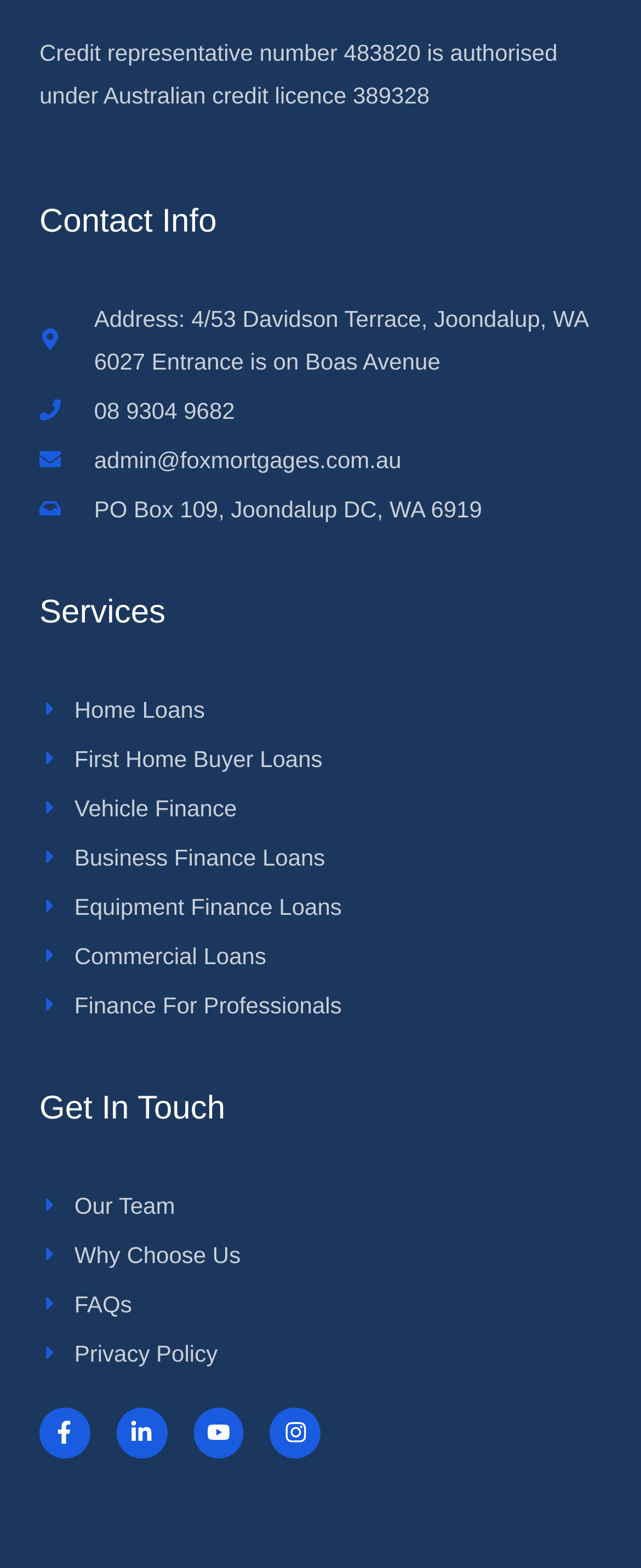Provide the bounding box coordinates of the UI element that matches the description: "First Home Buyer Loans".

[0.062, 0.47, 0.938, 0.497]